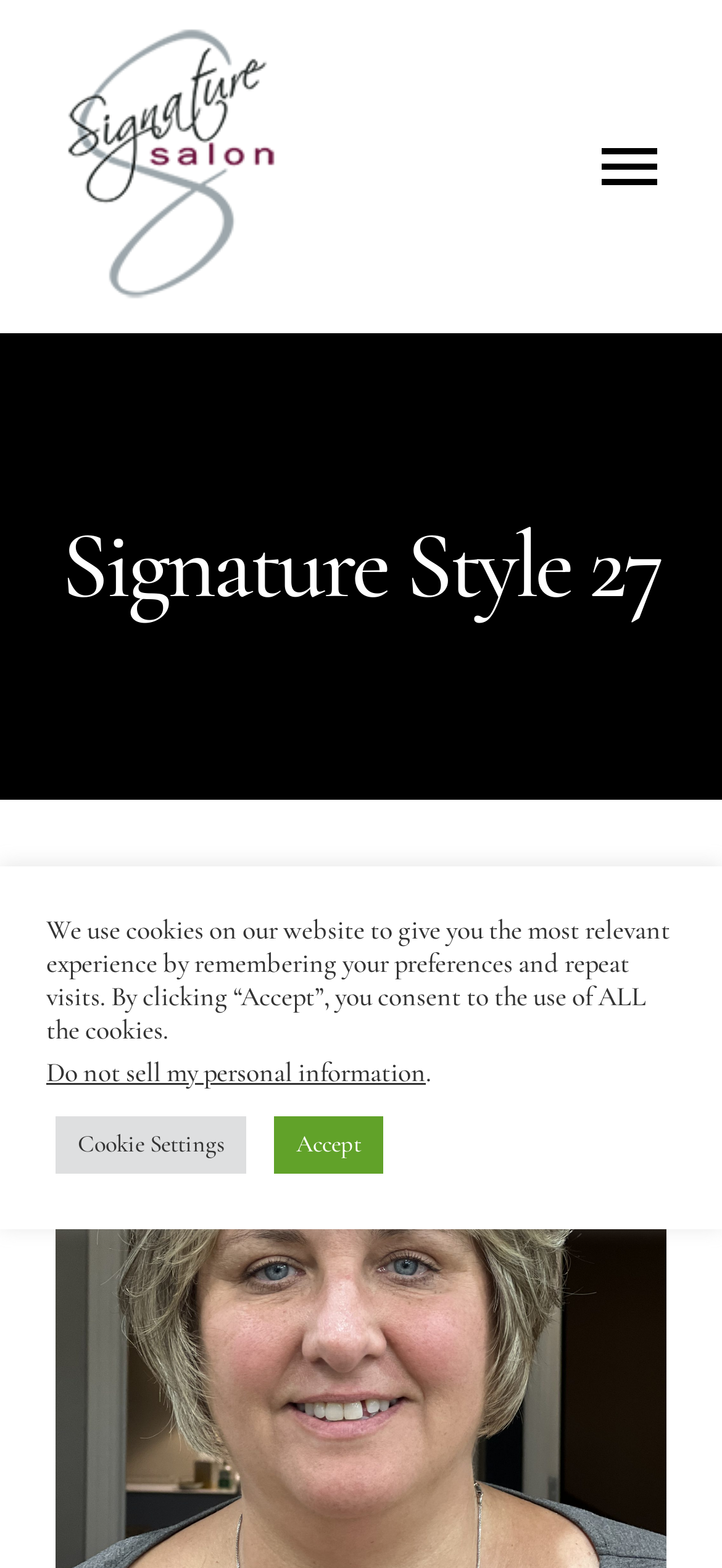Please provide a comprehensive answer to the question based on the screenshot: How many buttons are there in the cookie settings section?

I counted the number of buttons in the cookie settings section, which has a 'Cookie Settings' button and an 'Accept' button. Therefore, there are 2 buttons in the cookie settings section.